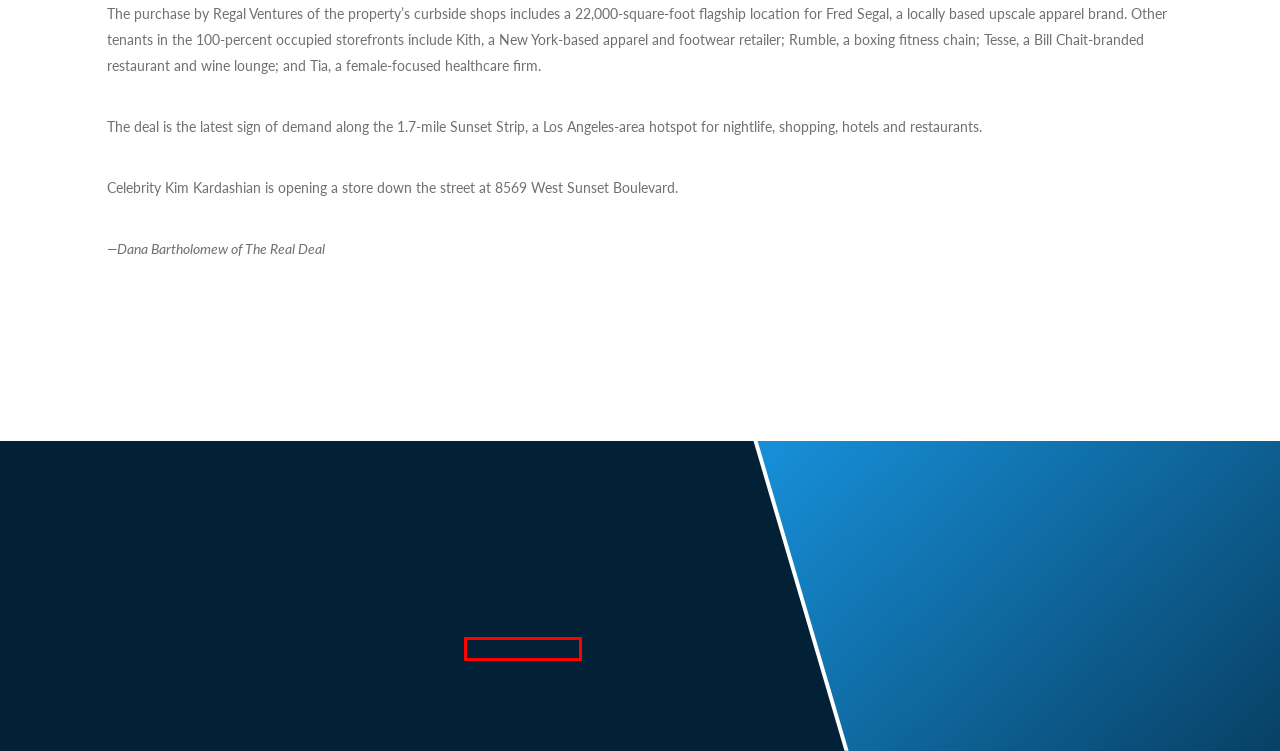You are presented with a screenshot of a webpage with a red bounding box. Select the webpage description that most closely matches the new webpage after clicking the element inside the red bounding box. The options are:
A. Terms and Privacy - Regal Ventures
B. Regal Ventures | Contact Us | Contrarian Real Estate Investments
C. Regal Ventures | Our Assets | Real Estate Asset Management
D. Regal Ventures | About | Real Estate Investment & Asset Manager
E. Regal Ventures | Team | Real Estate Investor Partnership & Access
F. Regal Ventures | Strategies | Commercial Real Estate Investing
G. Regal Ventures Buys Retail-Parking Property in WeHo for $30M
H. Regal Ventures | Modern Real Estate Investment Management

A